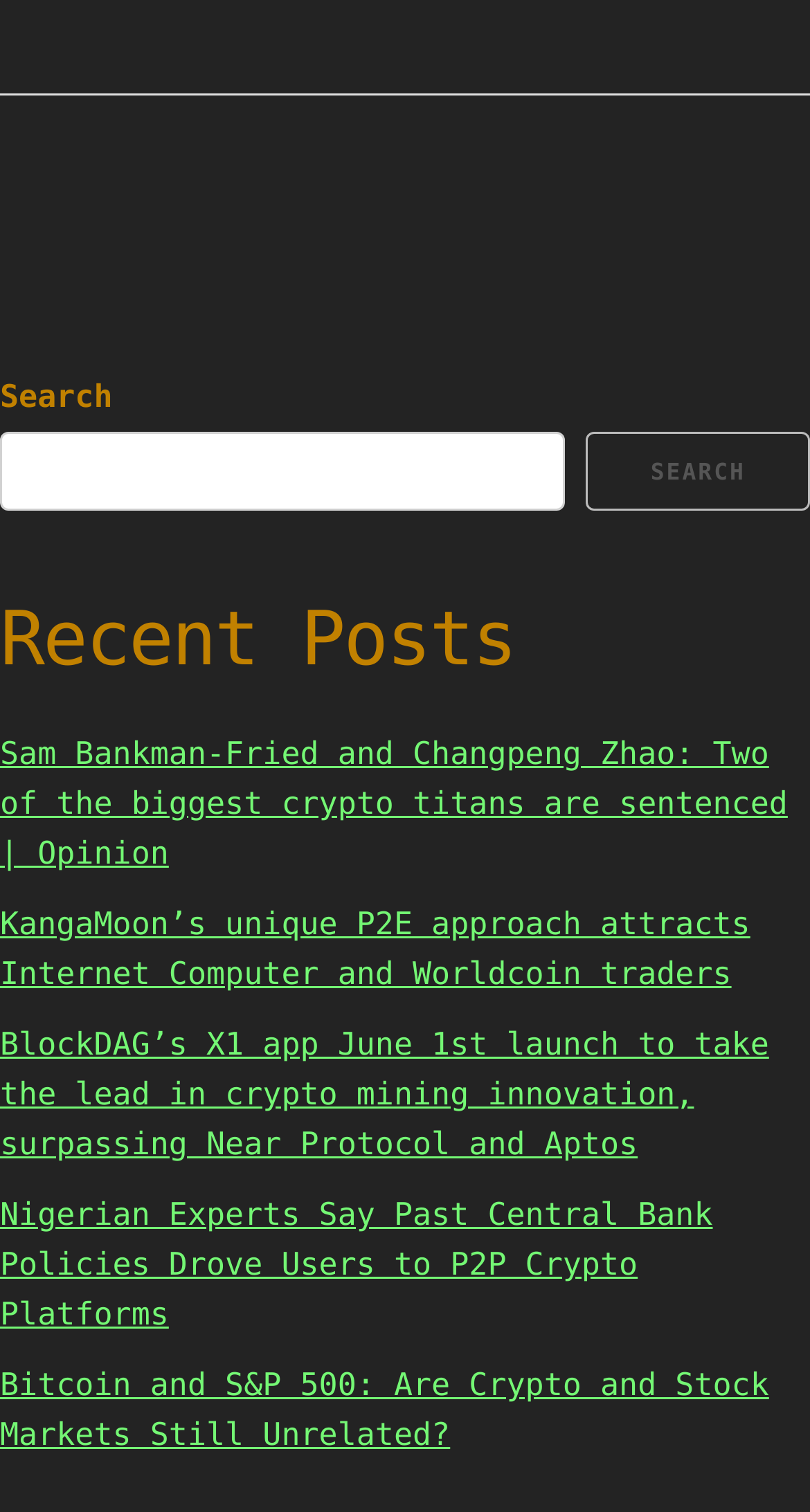Use a single word or phrase to answer the question:
What is the text on the search button?

SEARCH